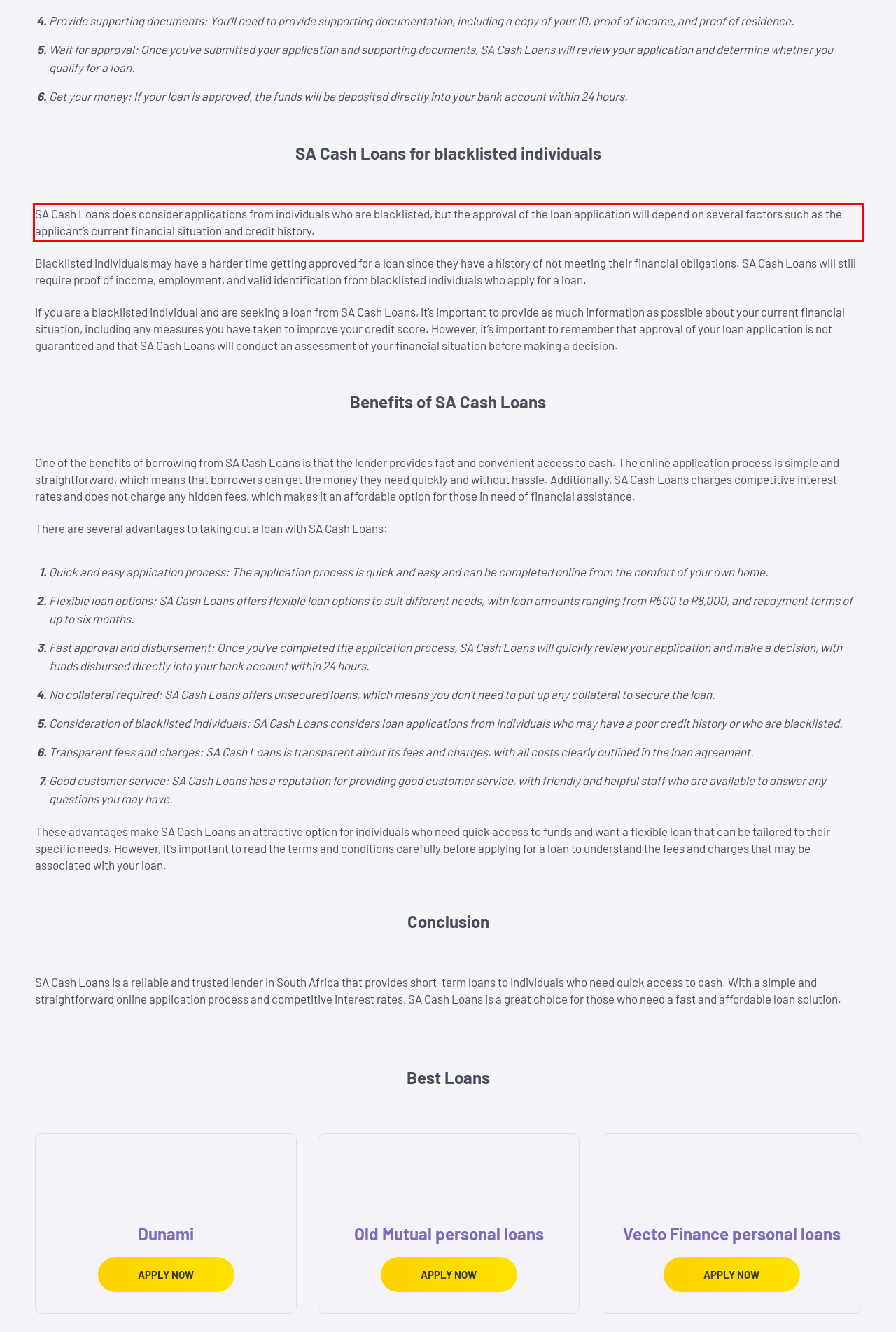Using the webpage screenshot, recognize and capture the text within the red bounding box.

SA Cash Loans does consider applications from individuals who are blacklisted, but the approval of the loan application will depend on several factors such as the applicant’s current financial situation and credit history.